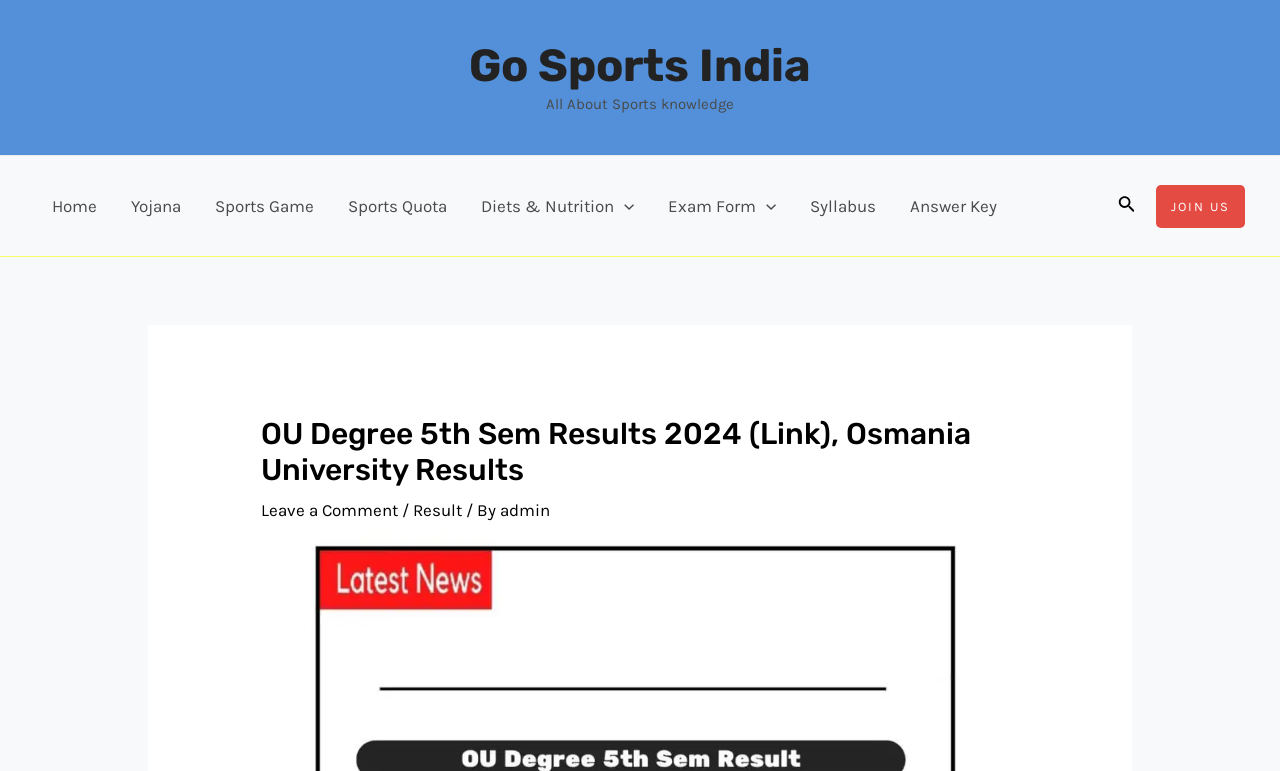Create a full and detailed caption for the entire webpage.

The webpage is primarily focused on displaying the OU Degree 5th Sem Results 2024, with a prominent link to Osmania University Results. At the top-left corner, there is a navigation menu with several links, including "Home", "Yojana", "Sports Game", "Sports Quota", "Diets & Nutrition", "Exam Form", "Syllabus", and "Answer Key". 

Below the navigation menu, there is a link to "Go Sports India" and a static text "All About Sports knowledge". On the top-right corner, there is a search icon link with a small image. Next to it, there is a "JOIN US" link.

The main content of the webpage is divided into two sections. The first section has a heading "OU Degree 5th Sem Results 2024 (Link), Osmania University Results" and provides information about the results. Below the heading, there are links to "Leave a Comment", "Result", and "admin", separated by static text "/" and "/ By".